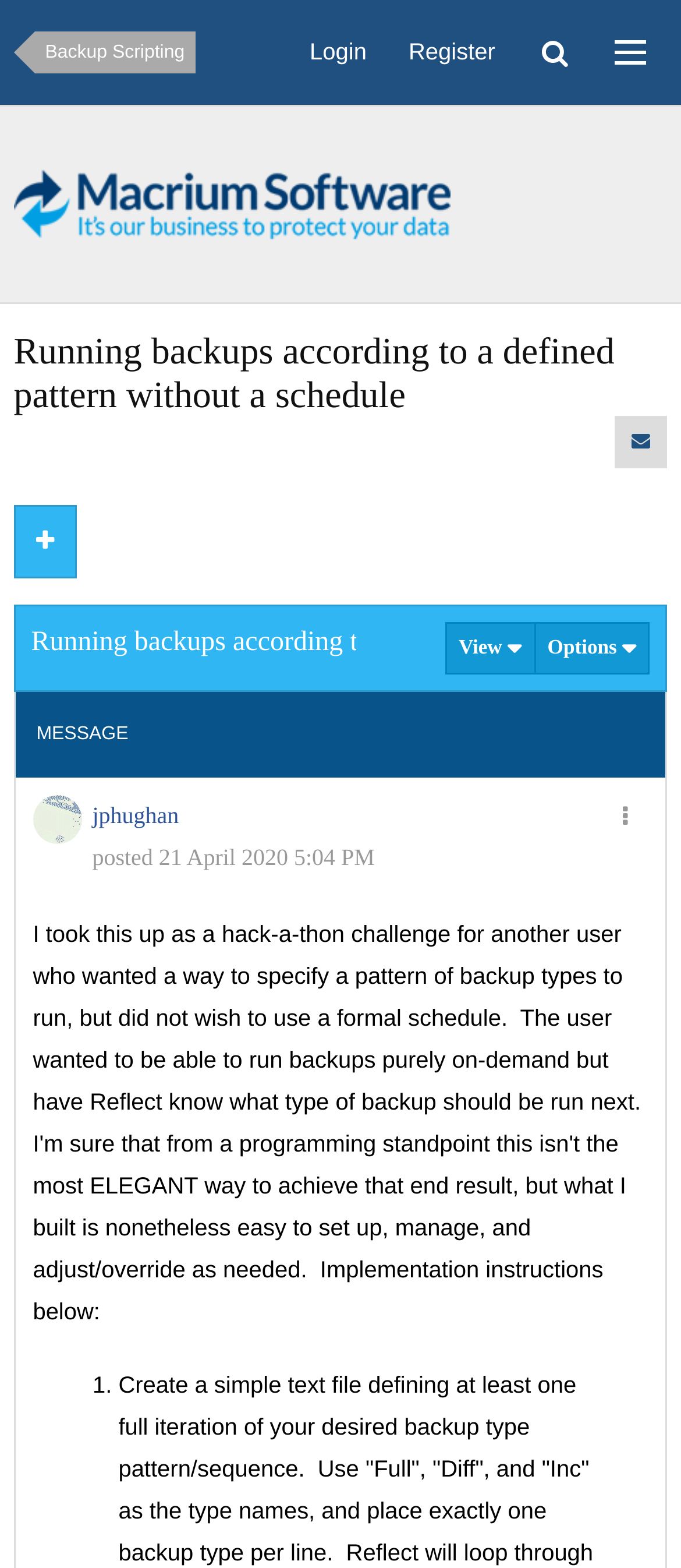Indicate the bounding box coordinates of the element that must be clicked to execute the instruction: "Click on Backup Scripting". The coordinates should be given as four float numbers between 0 and 1, i.e., [left, top, right, bottom].

[0.051, 0.02, 0.287, 0.047]